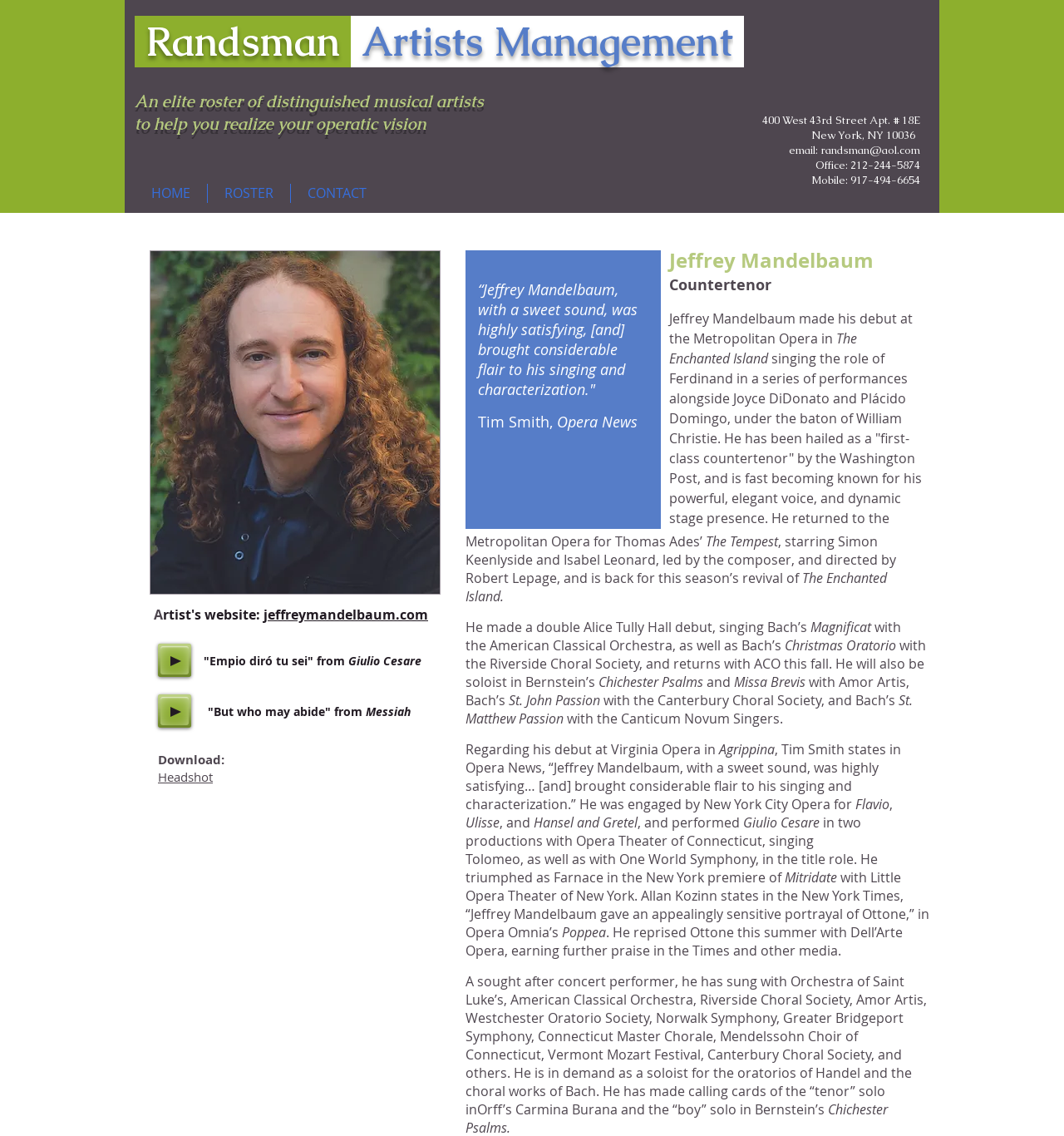Answer the question below in one word or phrase:
What is the phone number of the artist's office?

212-244-5874